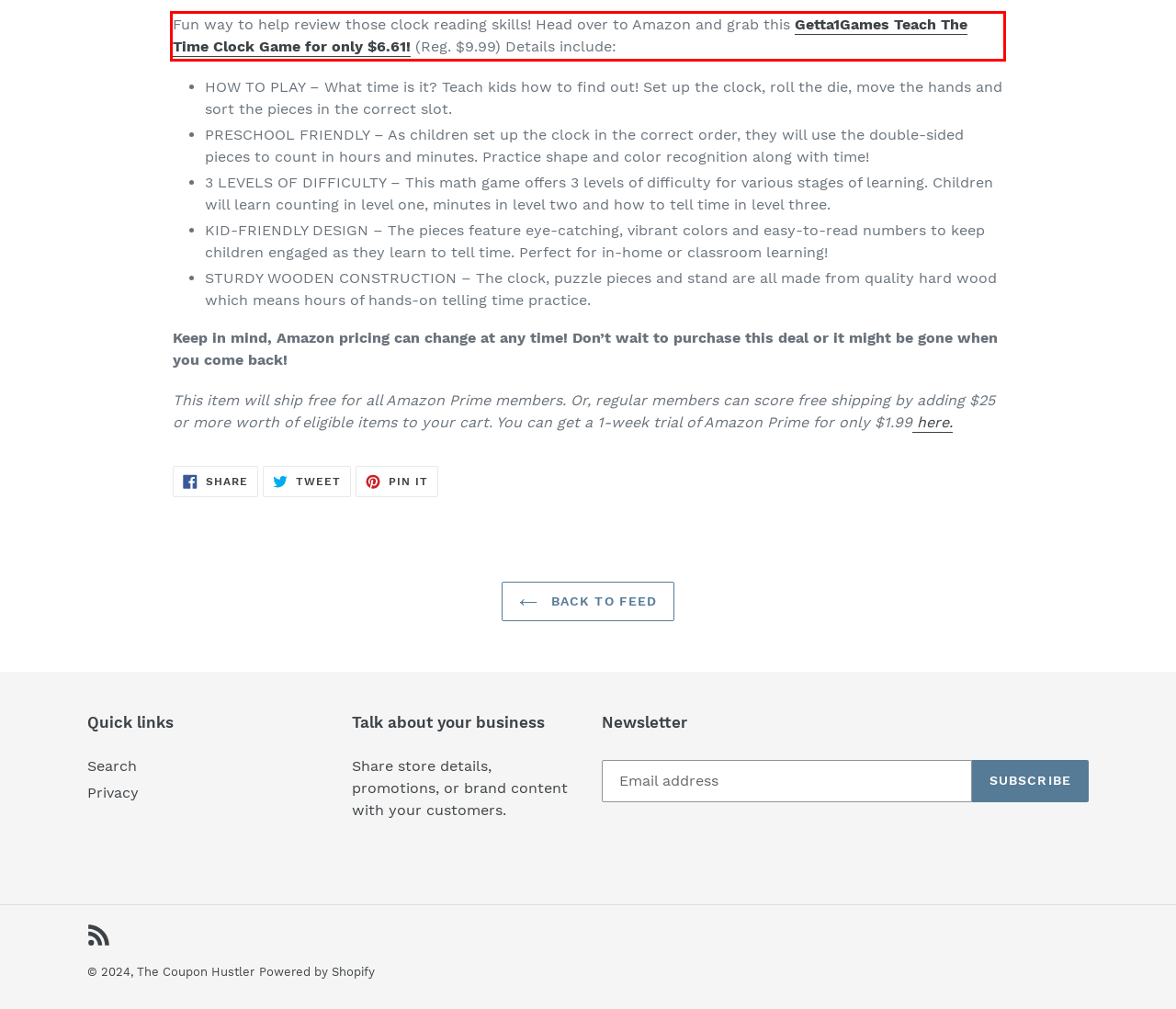Analyze the red bounding box in the provided webpage screenshot and generate the text content contained within.

Fun way to help review those clock reading skills! Head over to Amazon and grab this Getta1Games Teach The Time Clock Game for only $6.61! (Reg. $9.99) Details include: